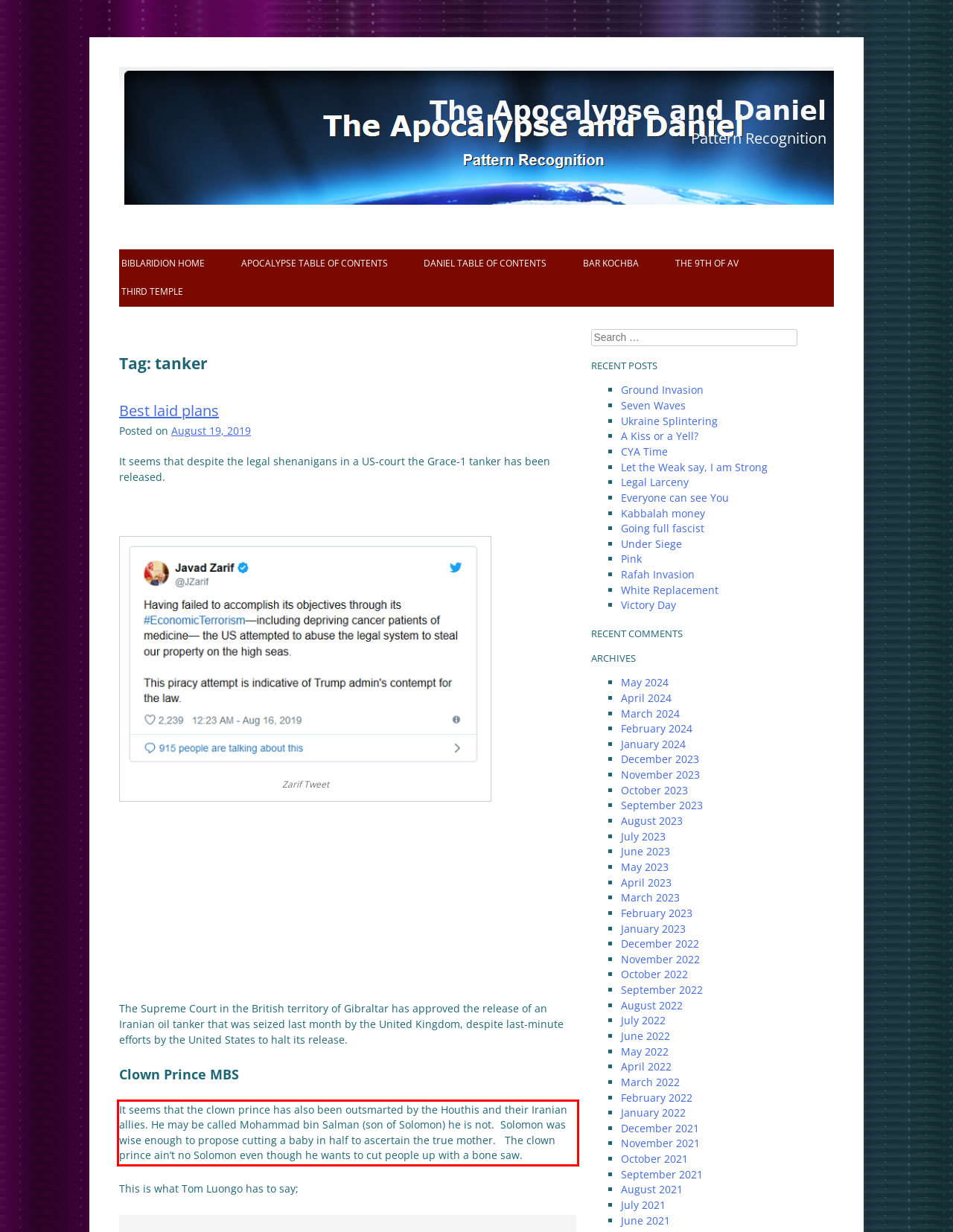Please identify and extract the text from the UI element that is surrounded by a red bounding box in the provided webpage screenshot.

It seems that the clown prince has also been outsmarted by the Houthis and their Iranian allies. He may be called Mohammad bin Salman (son of Solomon) he is not. Solomon was wise enough to propose cutting a baby in half to ascertain the true mother. The clown prince ain’t no Solomon even though he wants to cut people up with a bone saw.